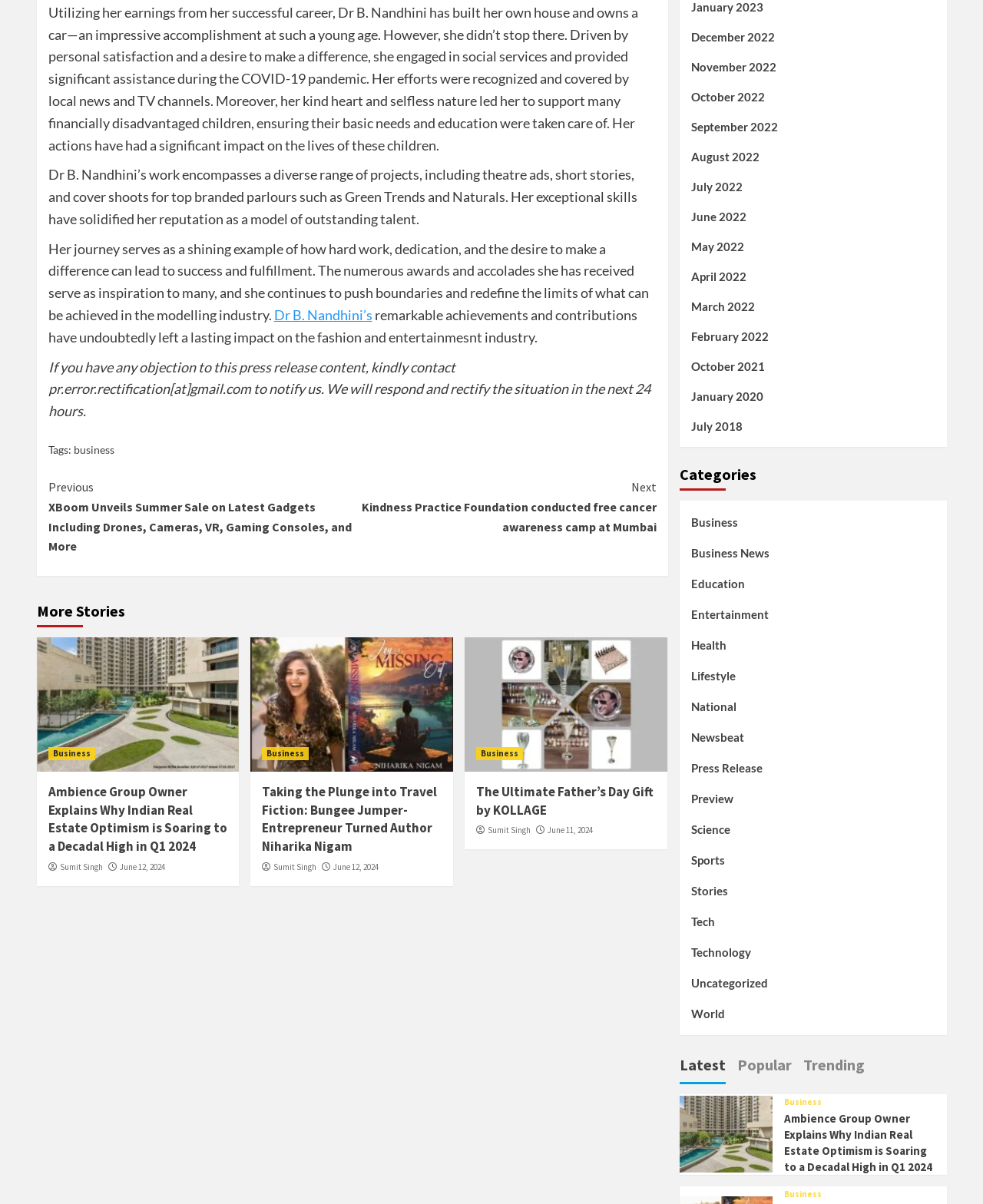Find the bounding box coordinates of the clickable area that will achieve the following instruction: "Click on the 'Contact' link".

None